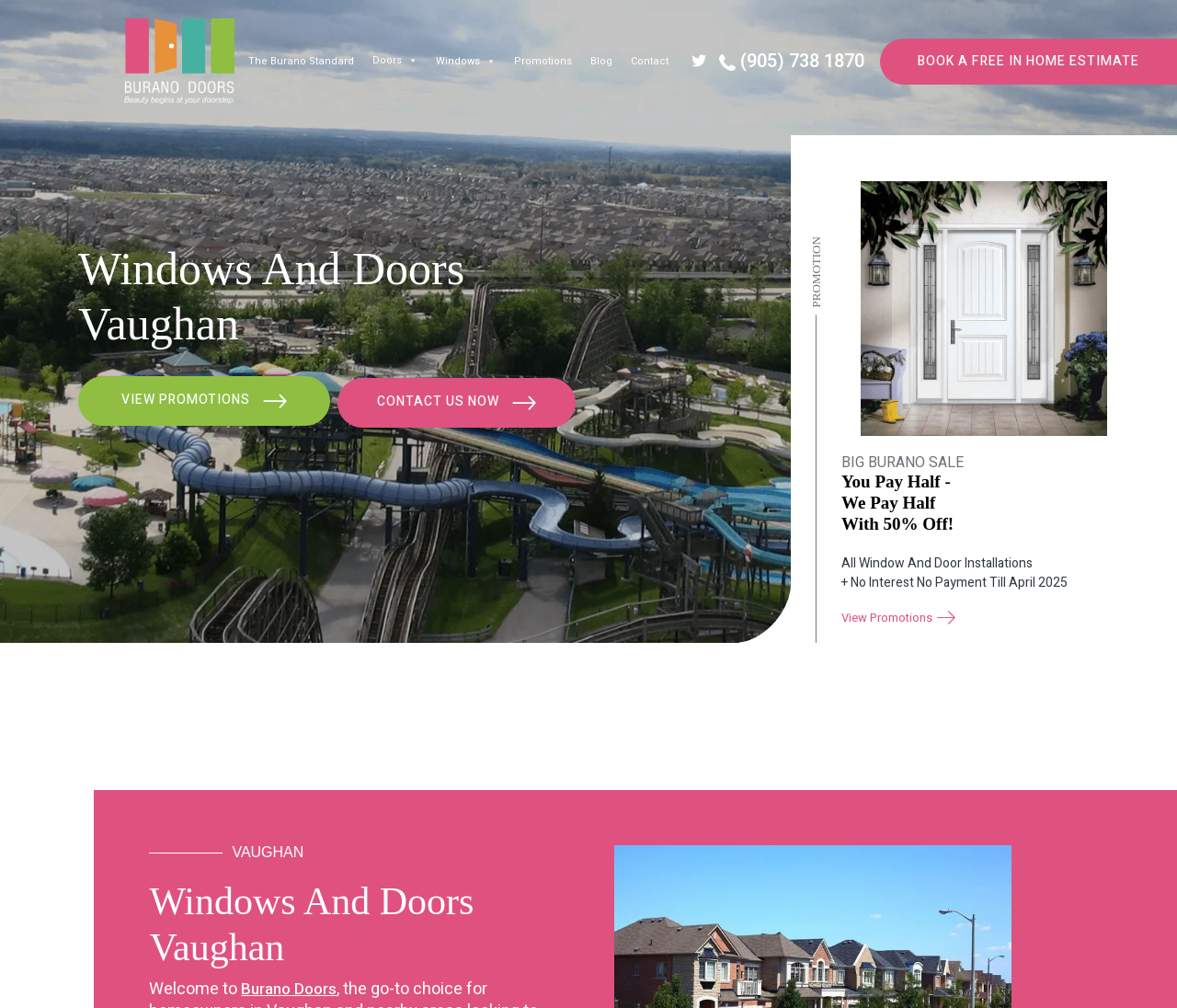Please find the bounding box coordinates of the element that needs to be clicked to perform the following instruction: "Contact Us Now". The bounding box coordinates should be four float numbers between 0 and 1, represented as [left, top, right, bottom].

[0.294, 0.374, 0.509, 0.423]